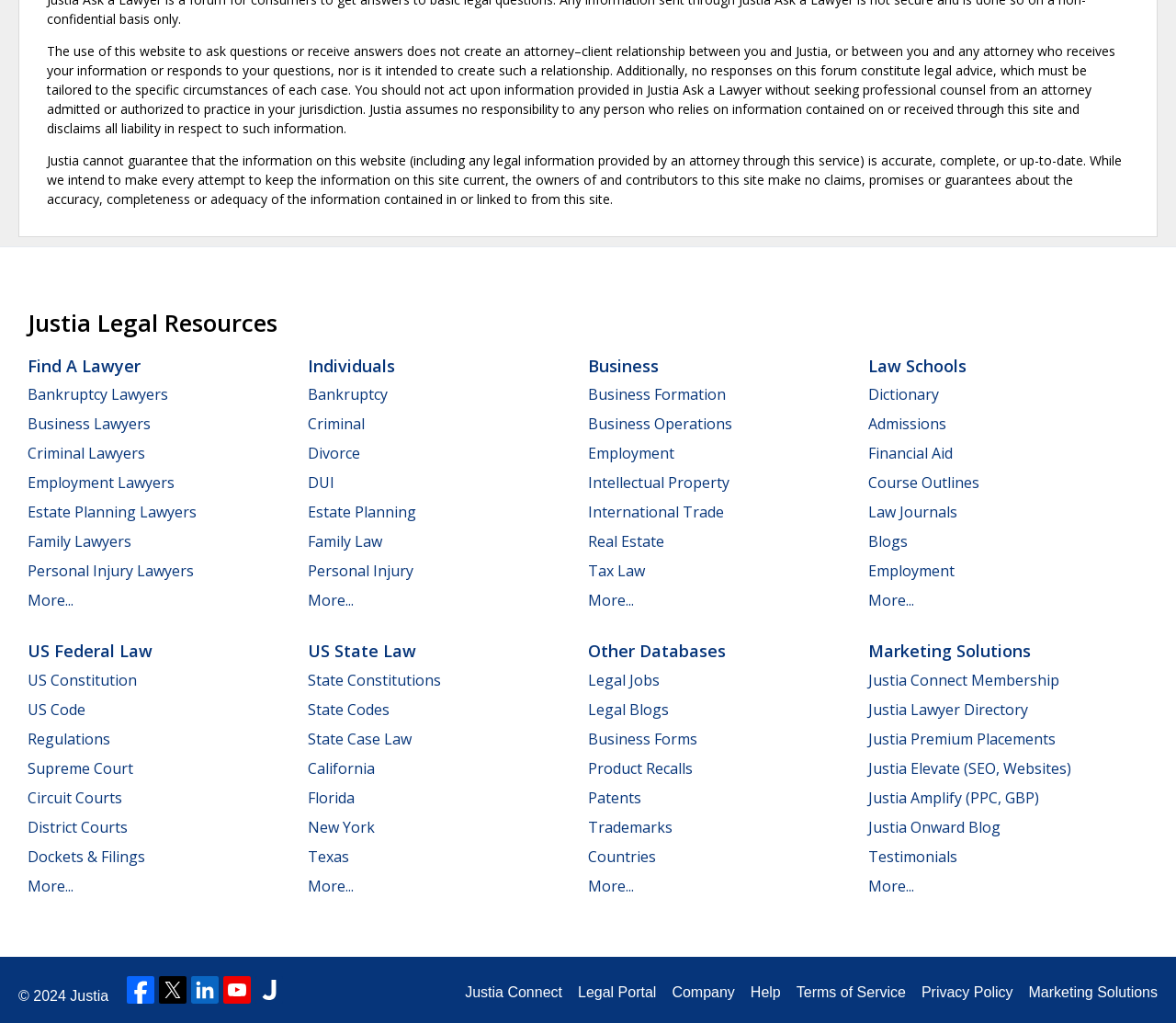Using details from the image, please answer the following question comprehensively:
What kind of legal information is available on this website?

The website has separate sections for 'US Federal Law' and 'US State Law', which suggests that it provides information and resources related to federal and state laws in the United States. This includes links to the US Constitution, US Code, Regulations, Supreme Court, and Circuit Courts, among others.